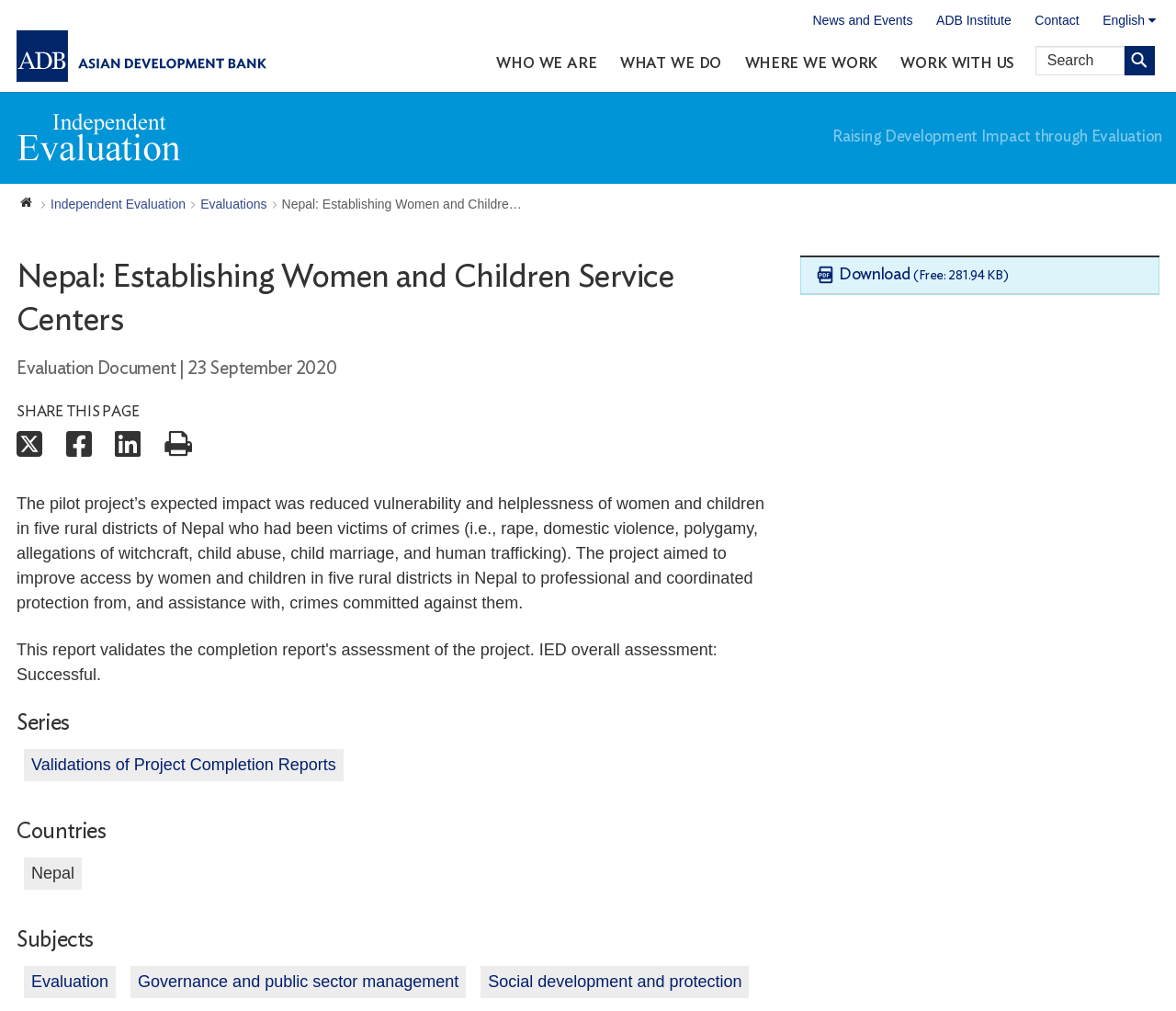In which country is the project mentioned on the webpage located?
Answer the question based on the image using a single word or a brief phrase.

Nepal